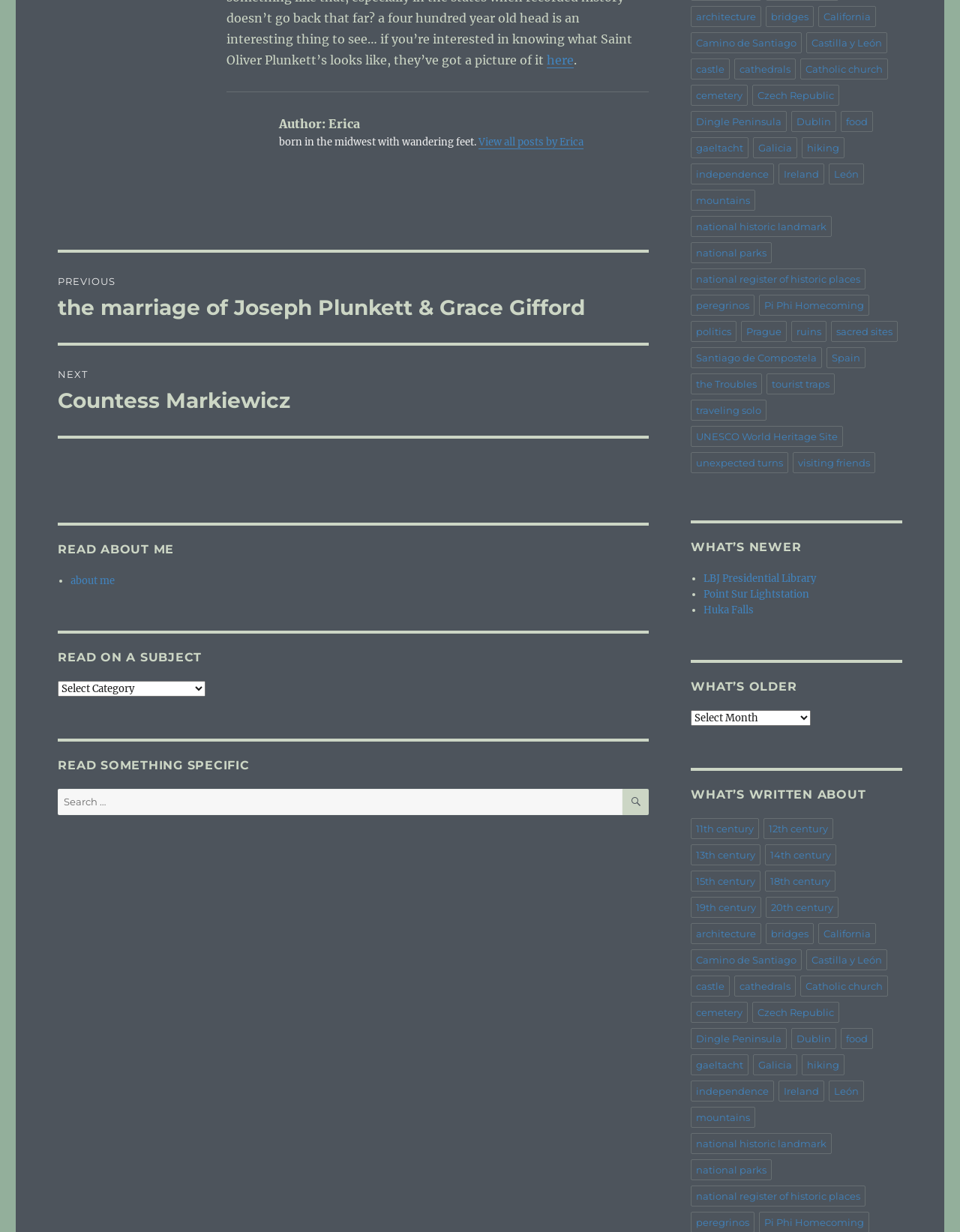Using the element description: "UNESCO World Heritage Site", determine the bounding box coordinates for the specified UI element. The coordinates should be four float numbers between 0 and 1, [left, top, right, bottom].

[0.72, 0.346, 0.878, 0.363]